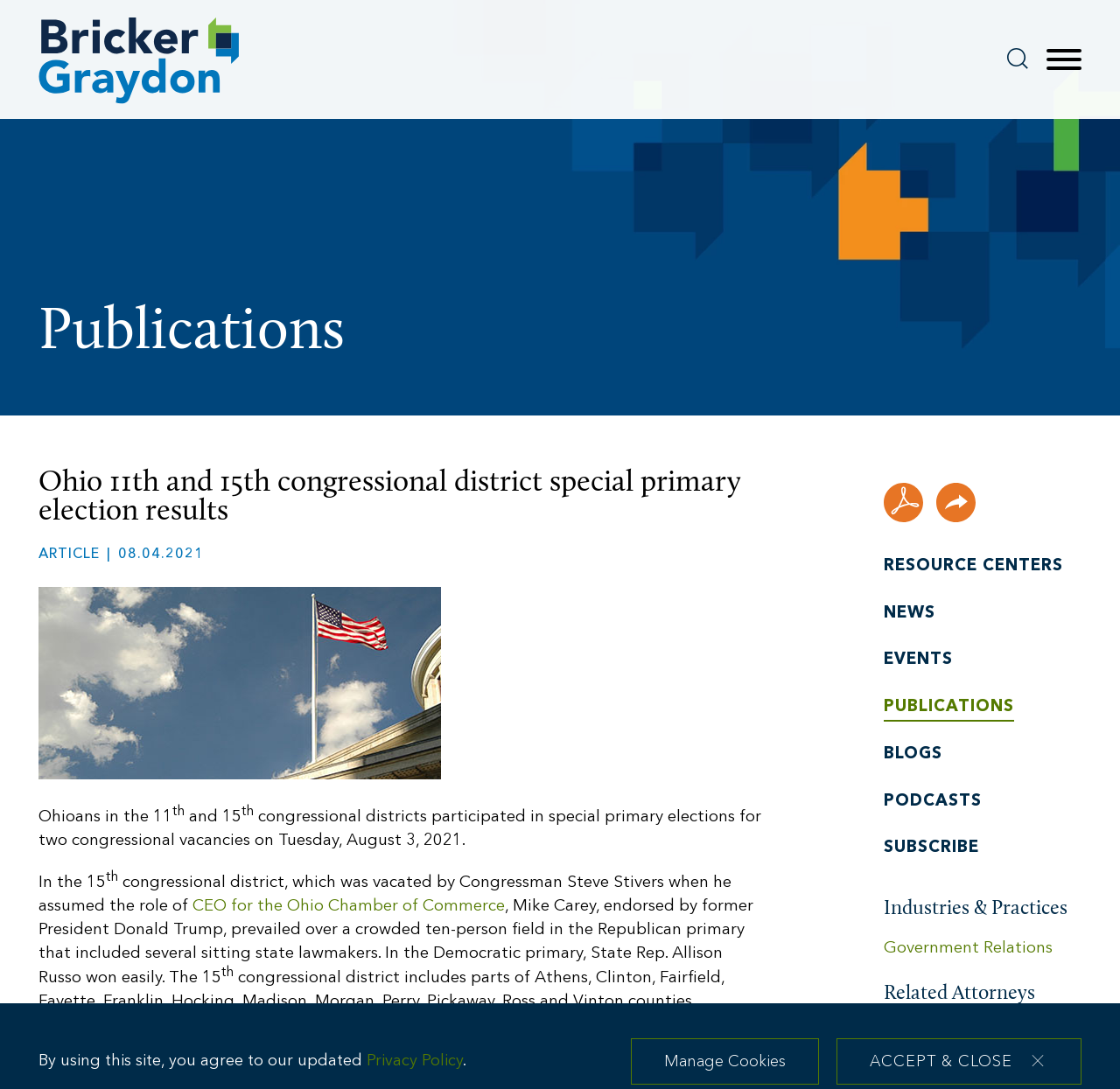Please specify the bounding box coordinates of the clickable section necessary to execute the following command: "Search for something".

[0.899, 0.044, 0.918, 0.063]